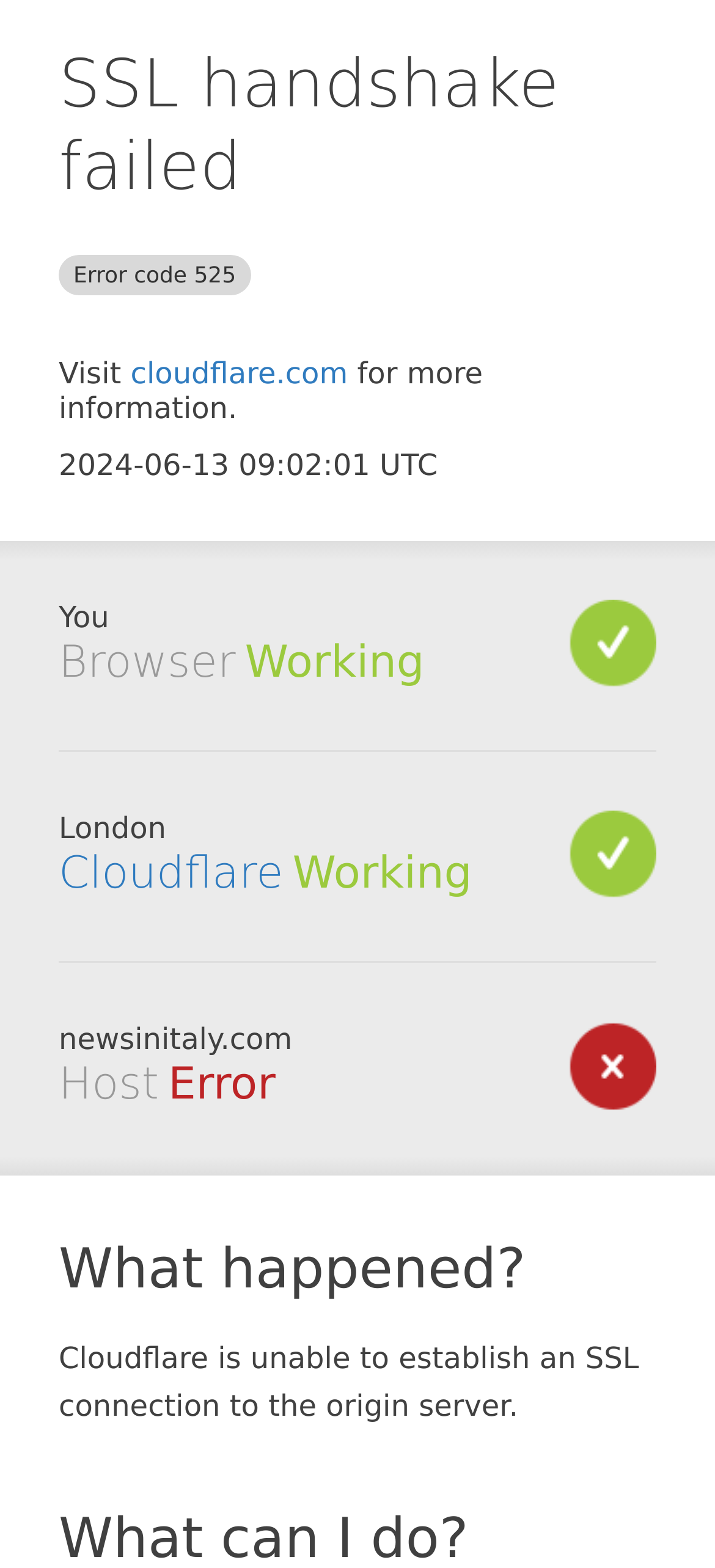Generate the text content of the main heading of the webpage.

SSL handshake failed Error code 525